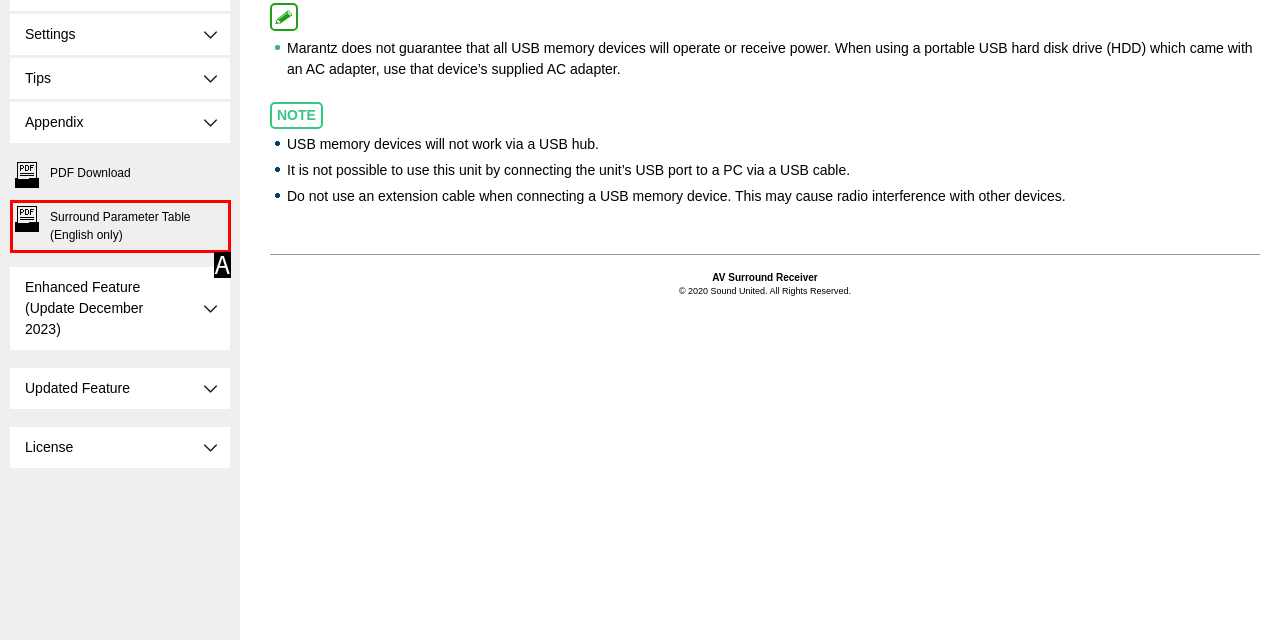Match the following description to the correct HTML element: Contact Indicate your choice by providing the letter.

None